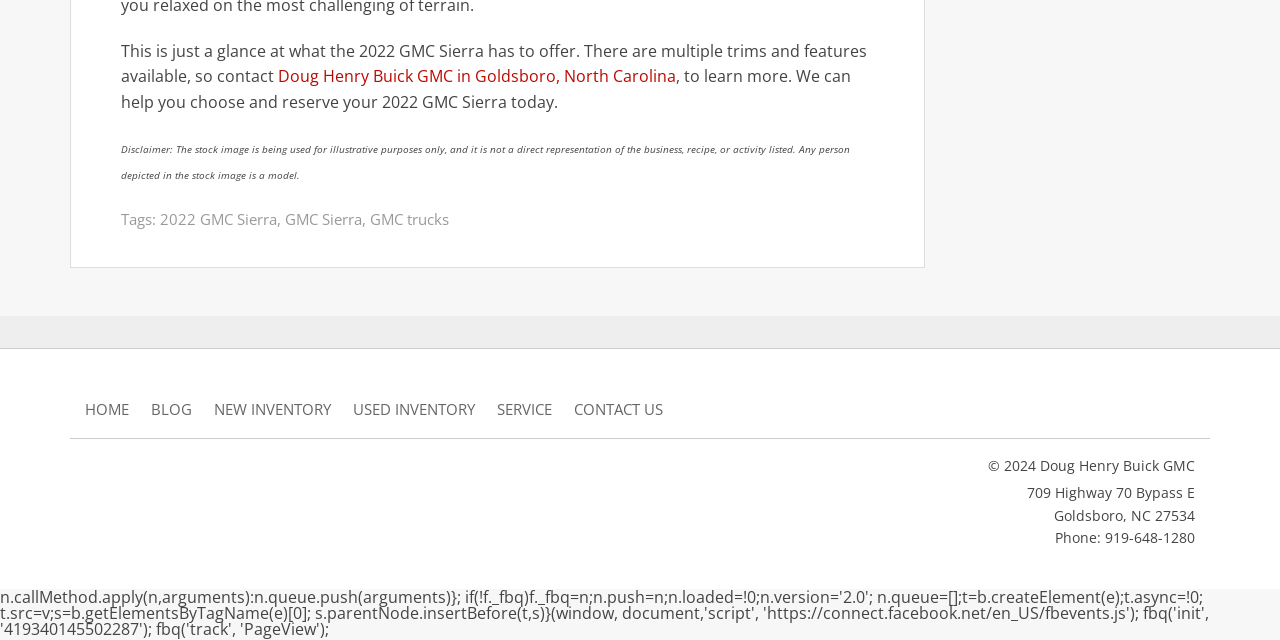What is the location of Doug Henry Buick GMC?
Based on the image, answer the question with a single word or brief phrase.

Goldsboro, North Carolina